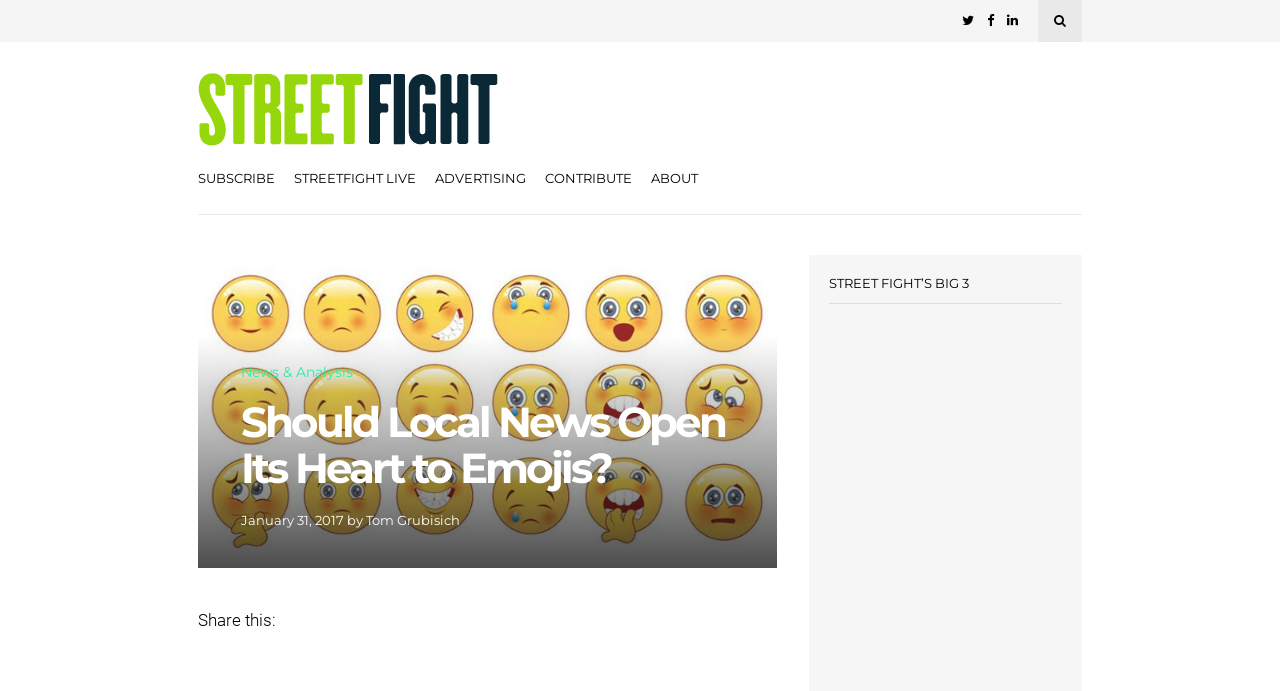Who is the author of the article?
Give a single word or phrase answer based on the content of the image.

Tom Grubisich